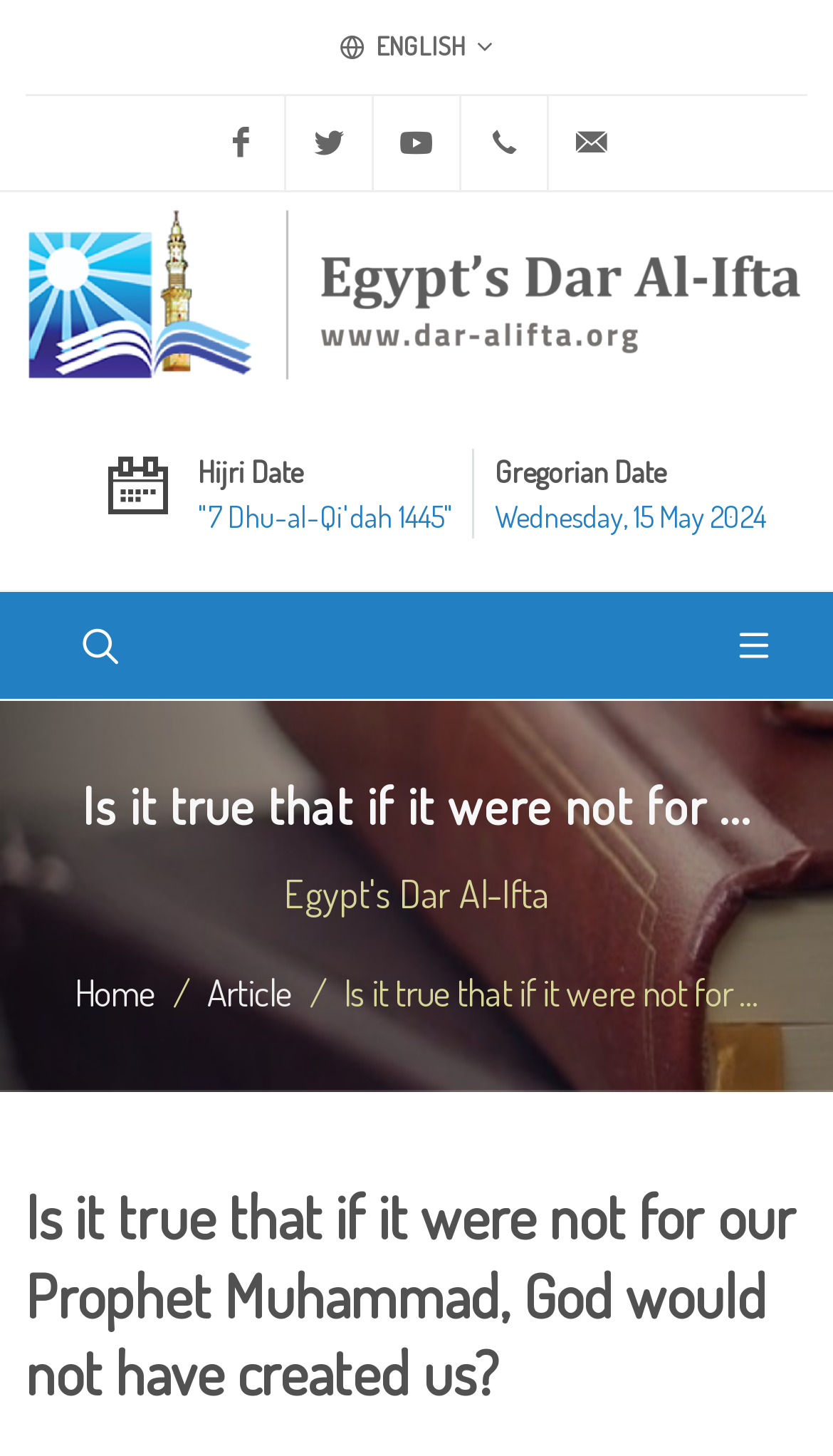What is the Hijri date?
Based on the screenshot, respond with a single word or phrase.

7 Dhu-al-Qi'dah 1445